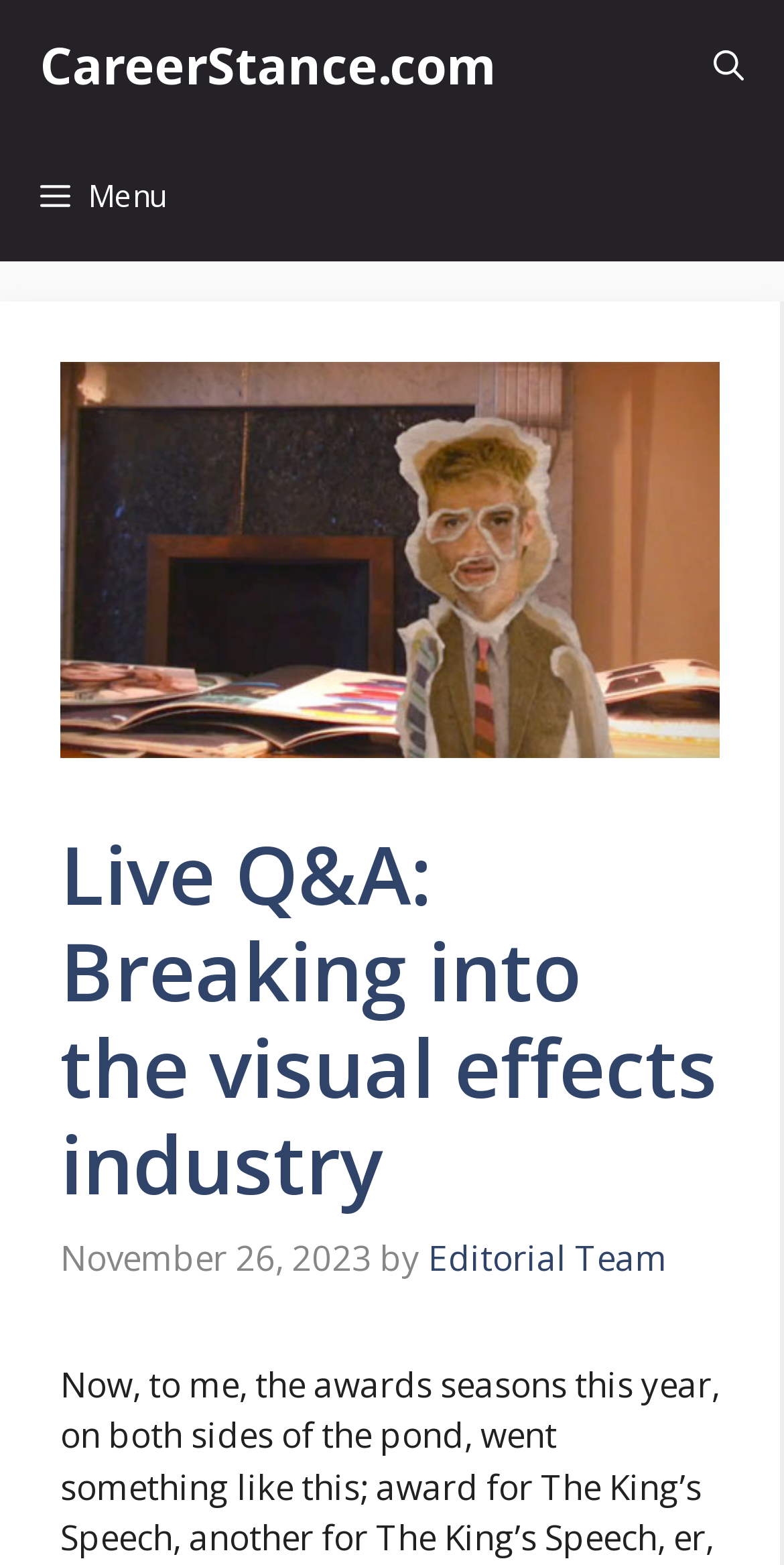Please find and give the text of the main heading on the webpage.

Live Q&A: Breaking into the visual effects industry